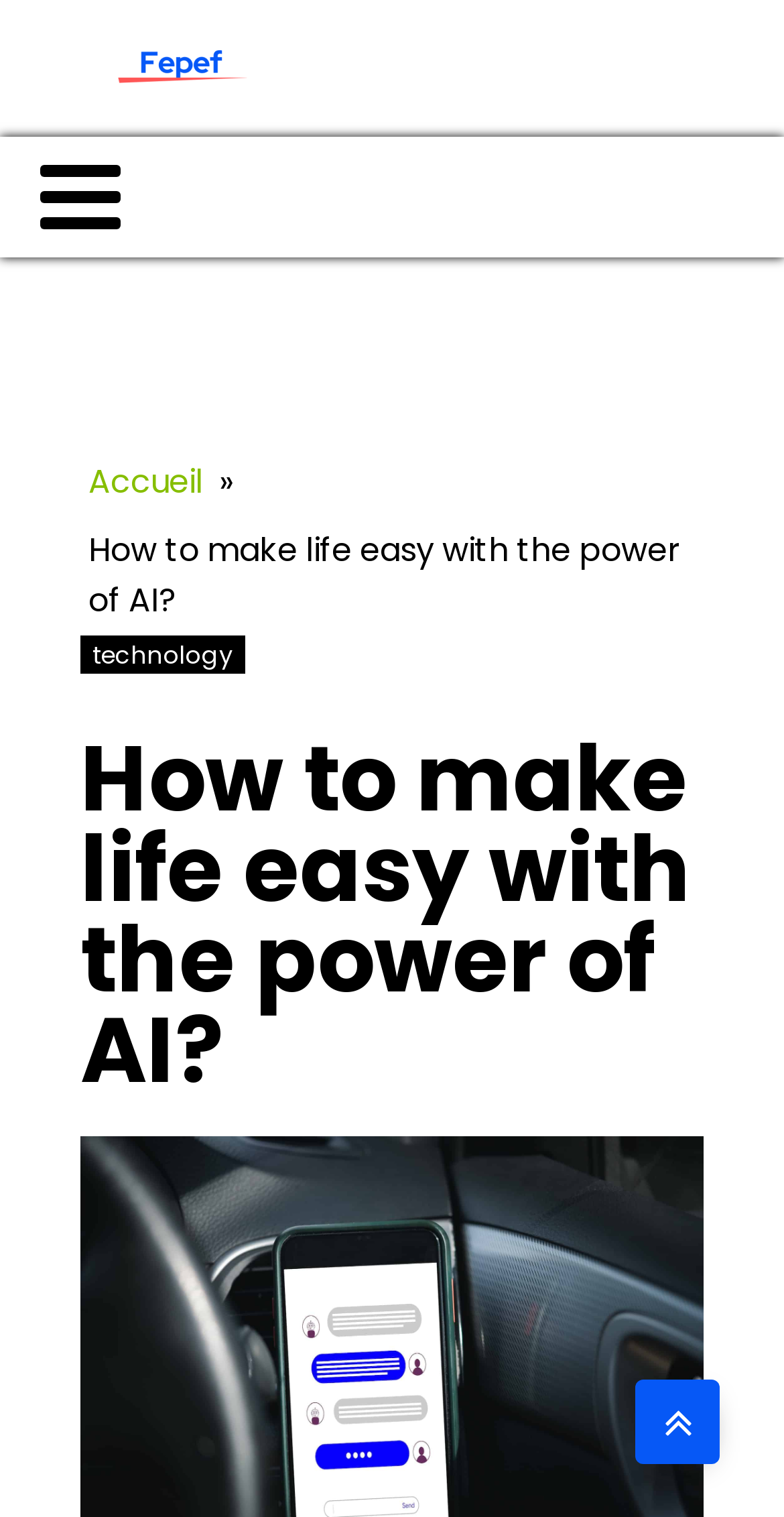Find the headline of the webpage and generate its text content.

How to make life easy with the power of AI?